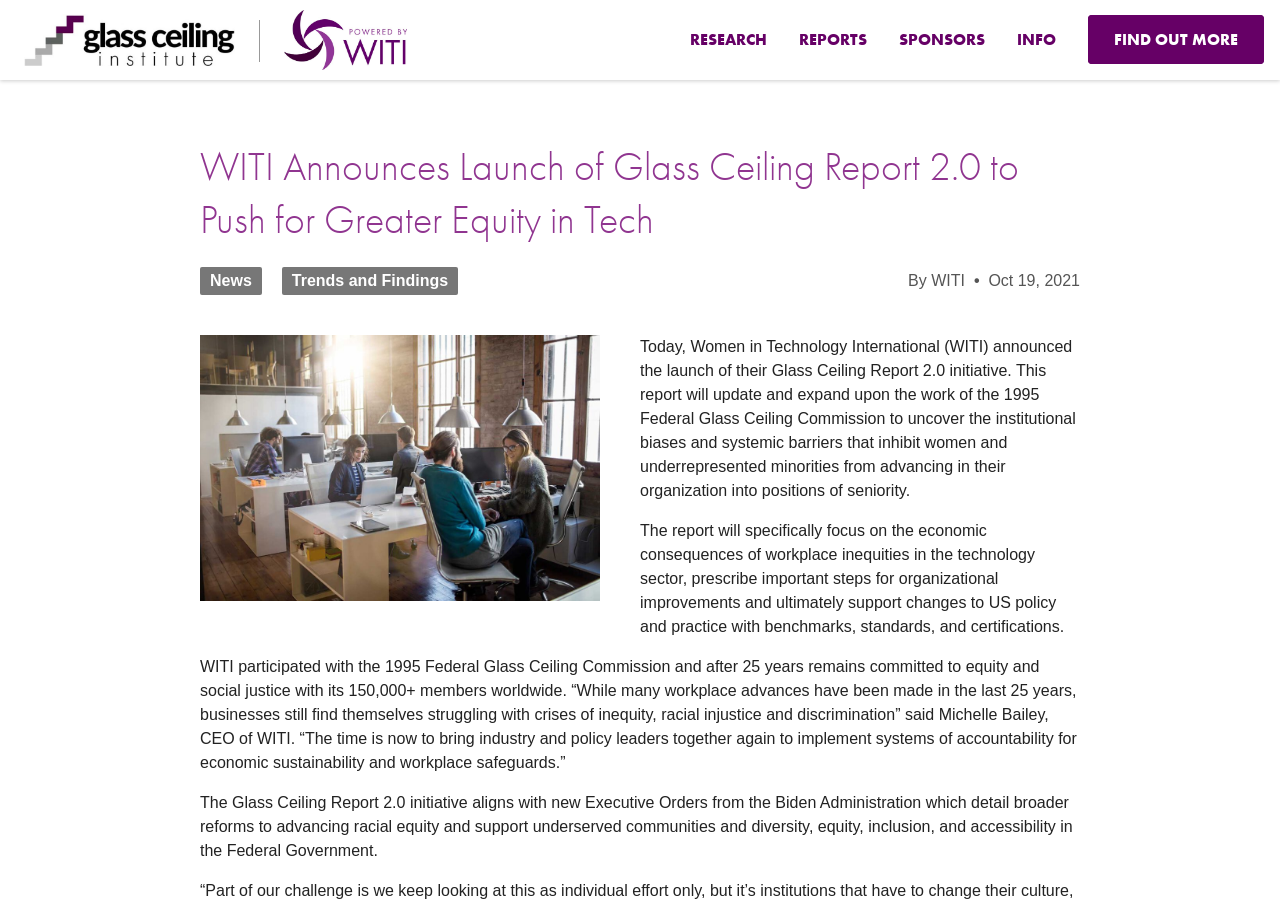What is the focus of the Glass Ceiling Report 2.0?
Based on the screenshot, give a detailed explanation to answer the question.

The answer can be found in the text 'The report will specifically focus on the economic consequences of workplace inequities in the technology sector...' which indicates that the report focuses on workplace inequities in the tech sector.